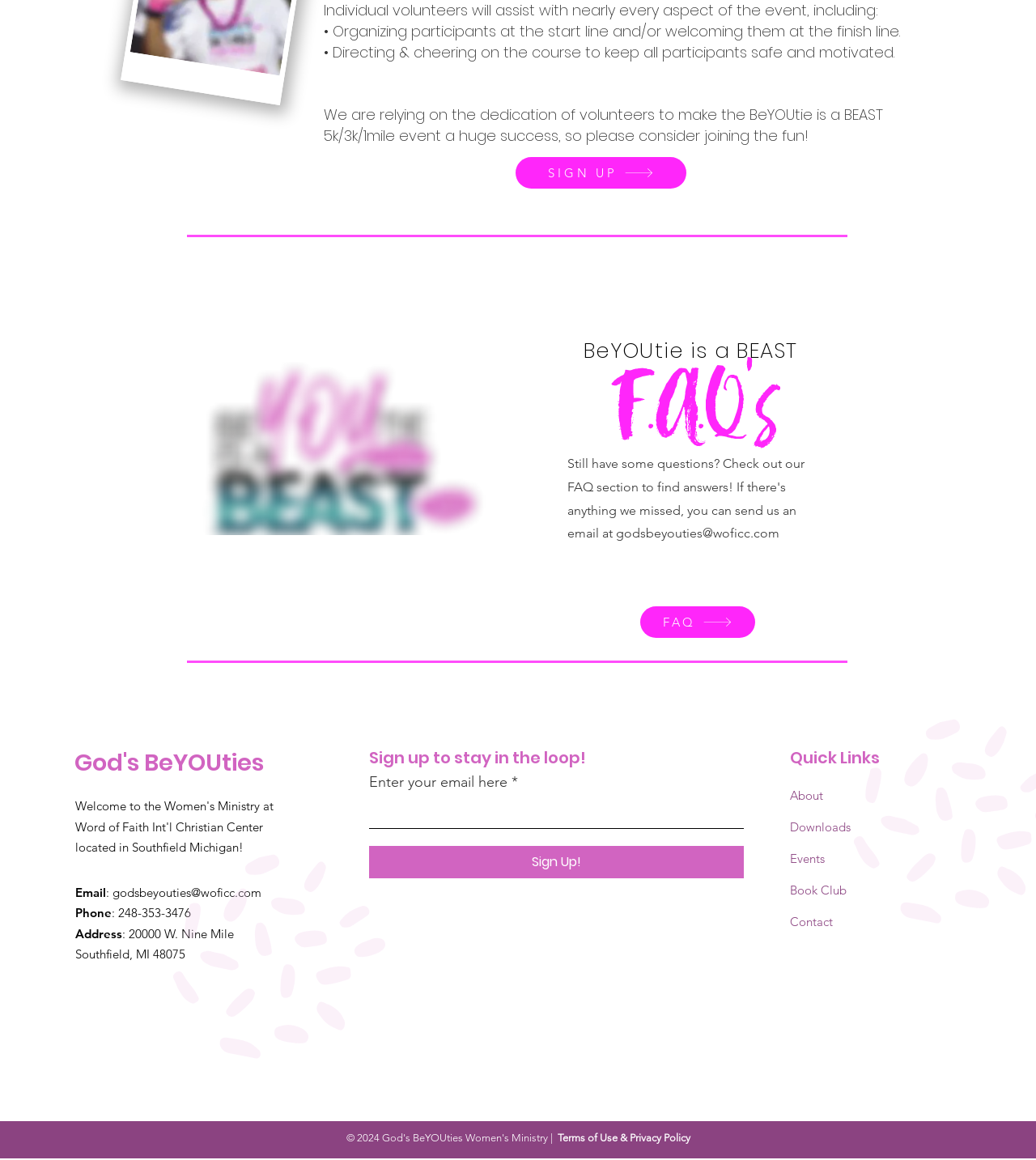Please provide a brief answer to the question using only one word or phrase: 
What is the purpose of the 'Sign up to stay in the loop!' section?

To receive updates about the event